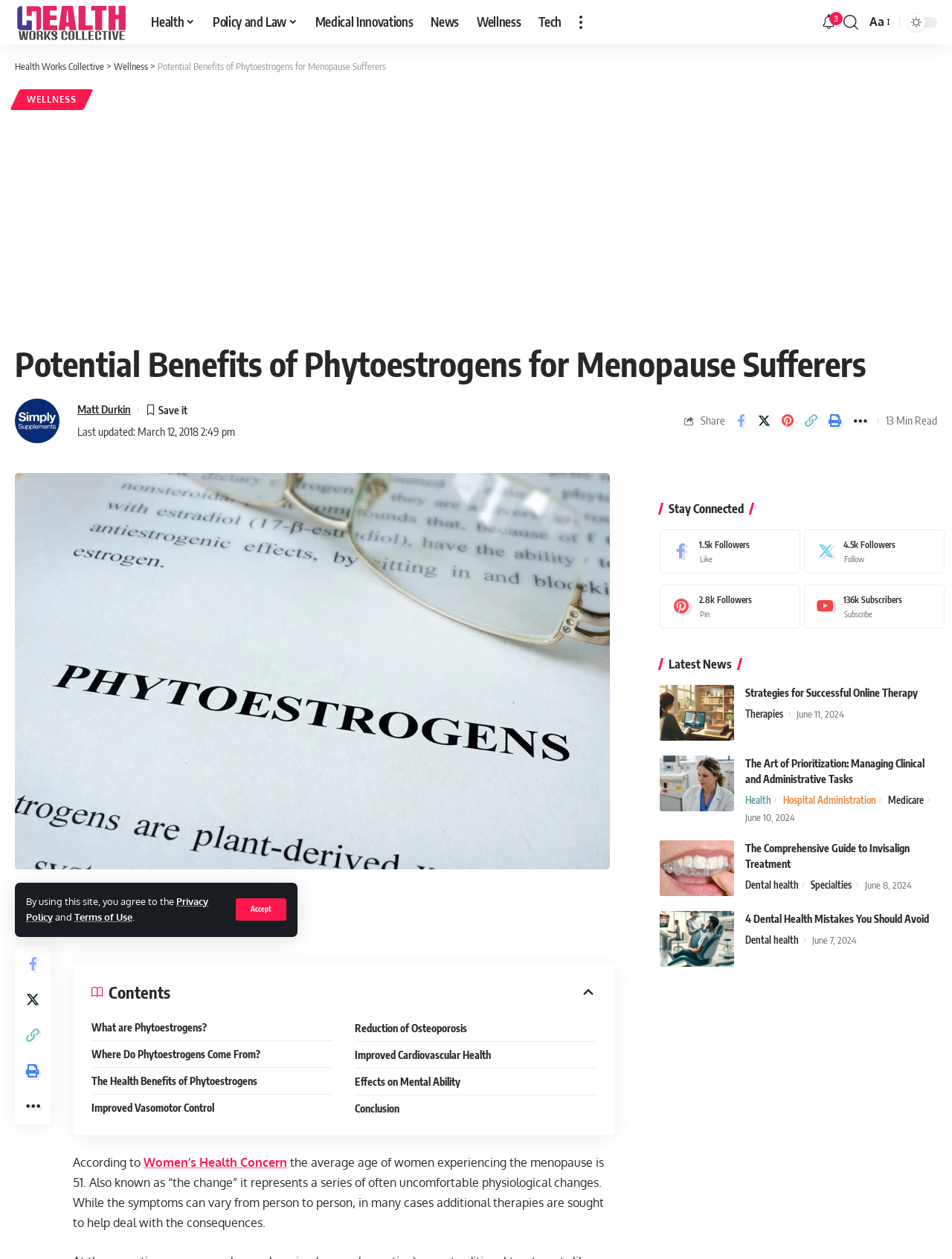Locate the UI element that matches the description The Health Benefits of Phytoestrogens in the webpage screenshot. Return the bounding box coordinates in the format (top-left x, top-left y, bottom-right x, bottom-right y), with values ranging from 0 to 1.

[0.096, 0.847, 0.349, 0.869]